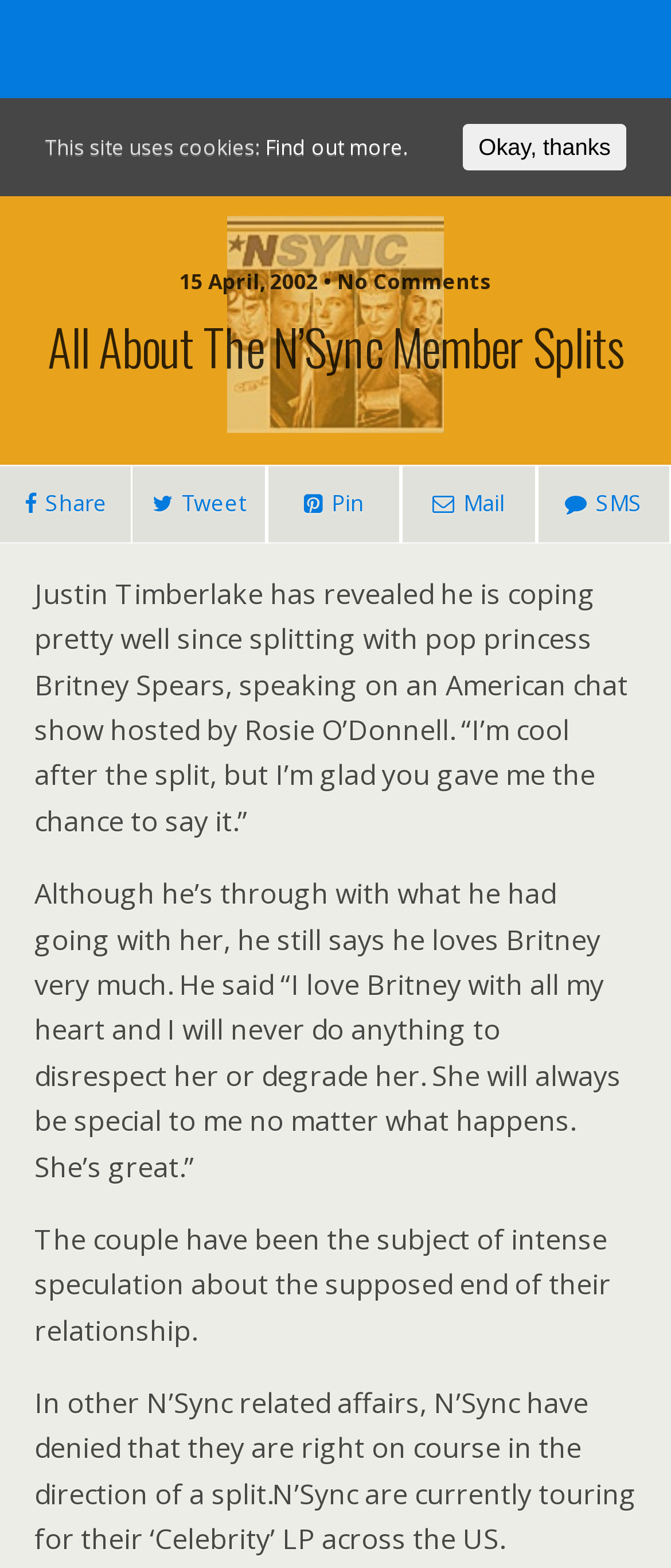Identify the bounding box coordinates of the region that needs to be clicked to carry out this instruction: "Click the search button". Provide these coordinates as four float numbers ranging from 0 to 1, i.e., [left, top, right, bottom].

[0.764, 0.127, 0.949, 0.157]